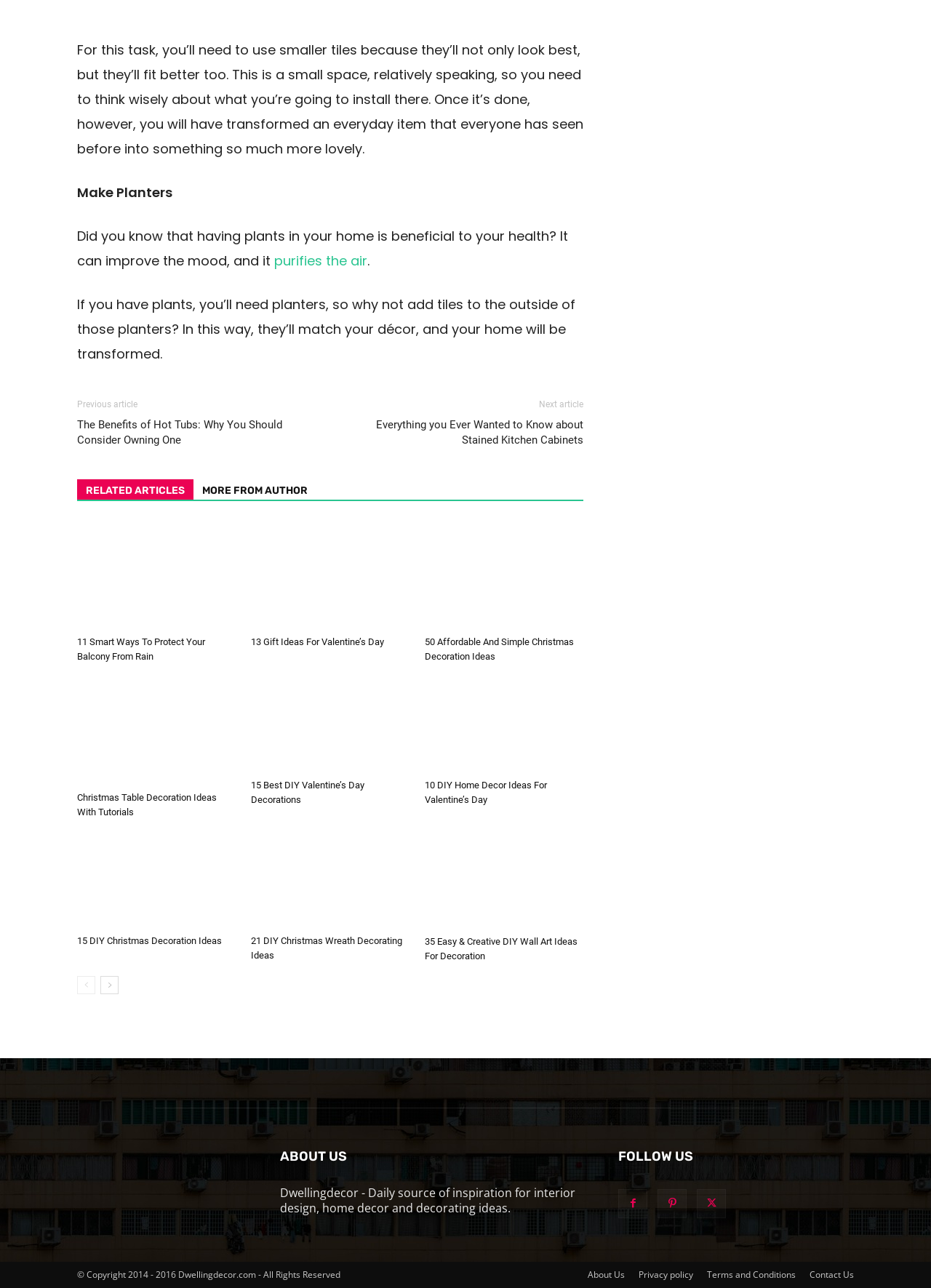Using details from the image, please answer the following question comprehensively:
What is the benefit of having plants in your home?

According to the StaticText element with bounding box coordinates [0.083, 0.176, 0.61, 0.21], having plants in your home can improve the mood and also purify the air.